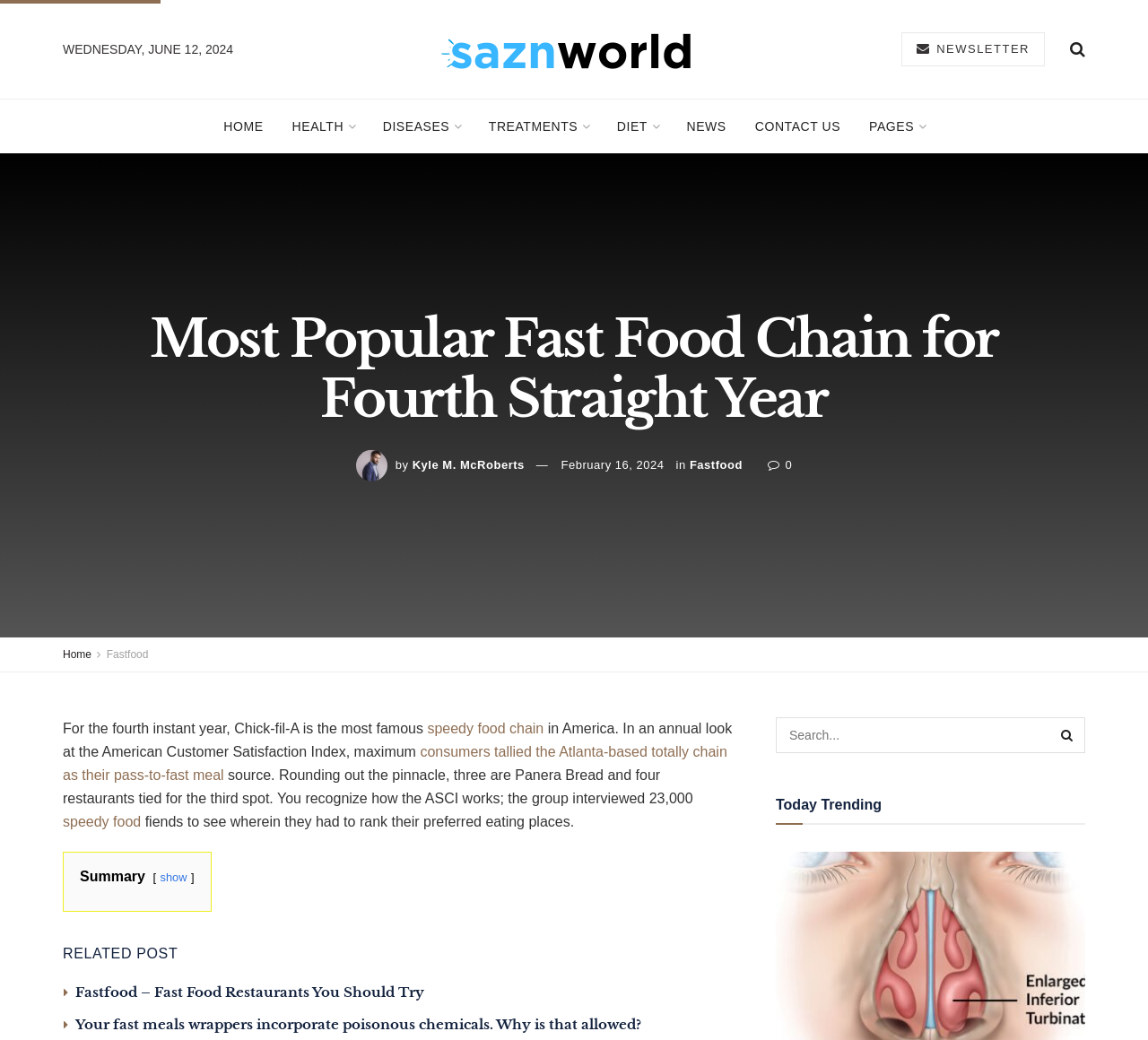Locate the bounding box coordinates of the clickable region necessary to complete the following instruction: "Click on the 'Search' link". Provide the coordinates in the format of four float numbers between 0 and 1, i.e., [left, top, right, bottom].

None